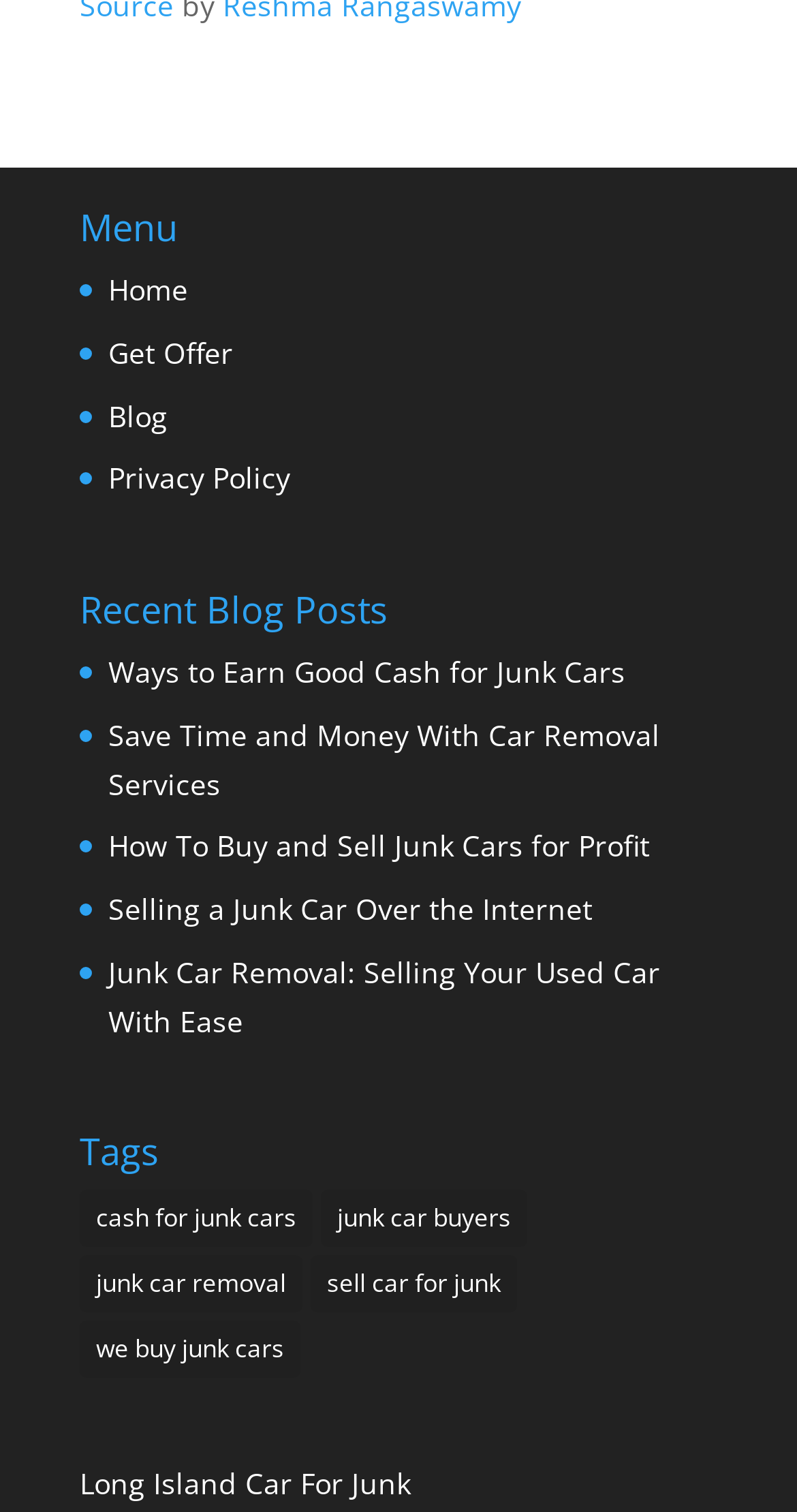Locate the bounding box coordinates of the element's region that should be clicked to carry out the following instruction: "Visit the Blog". The coordinates need to be four float numbers between 0 and 1, i.e., [left, top, right, bottom].

[0.136, 0.262, 0.21, 0.287]